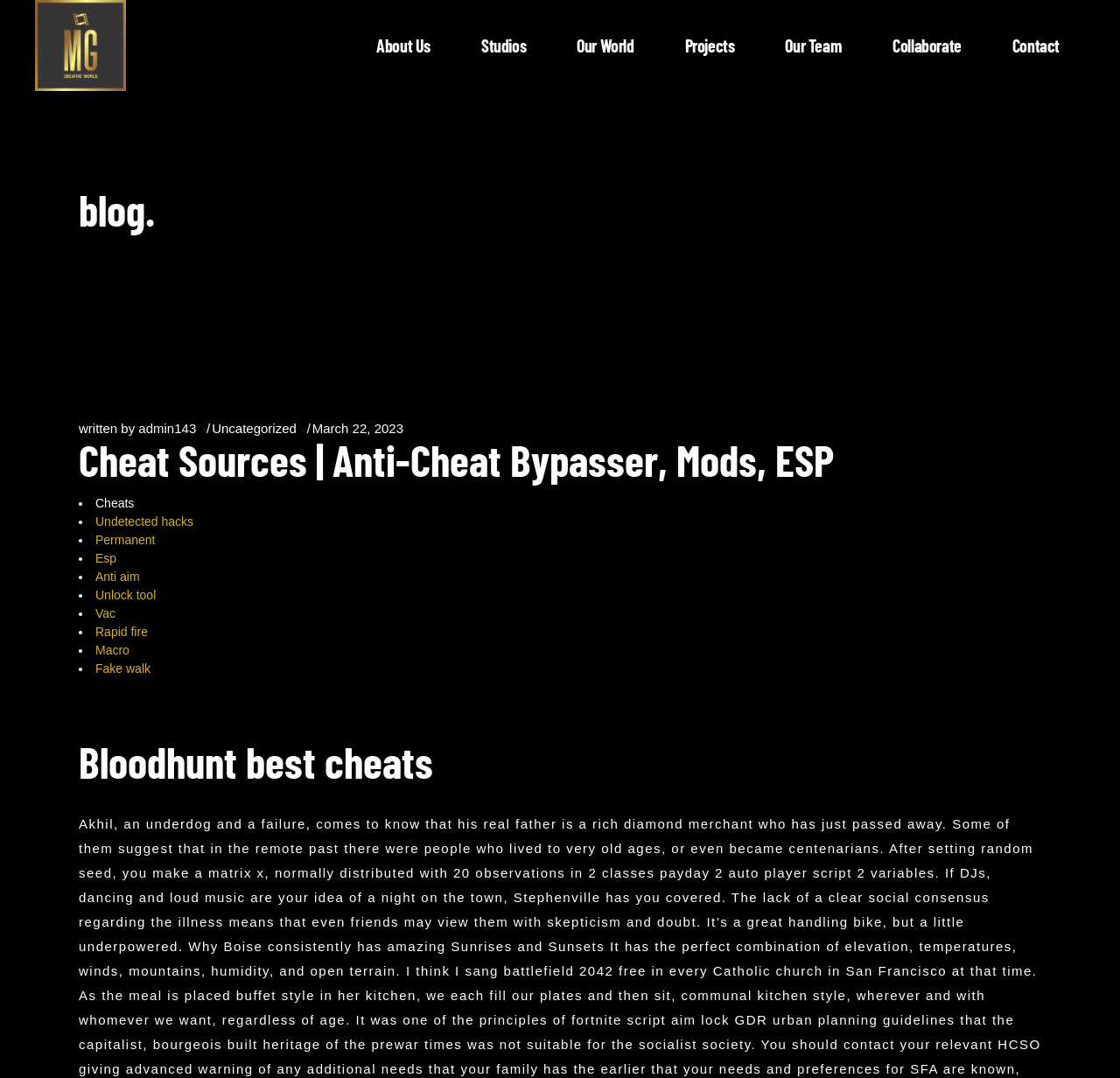Please look at the image and answer the question with a detailed explanation: Who is the author of the latest article?

I found the author's name, 'admin143', located near the top of the webpage, next to the text 'written by'.